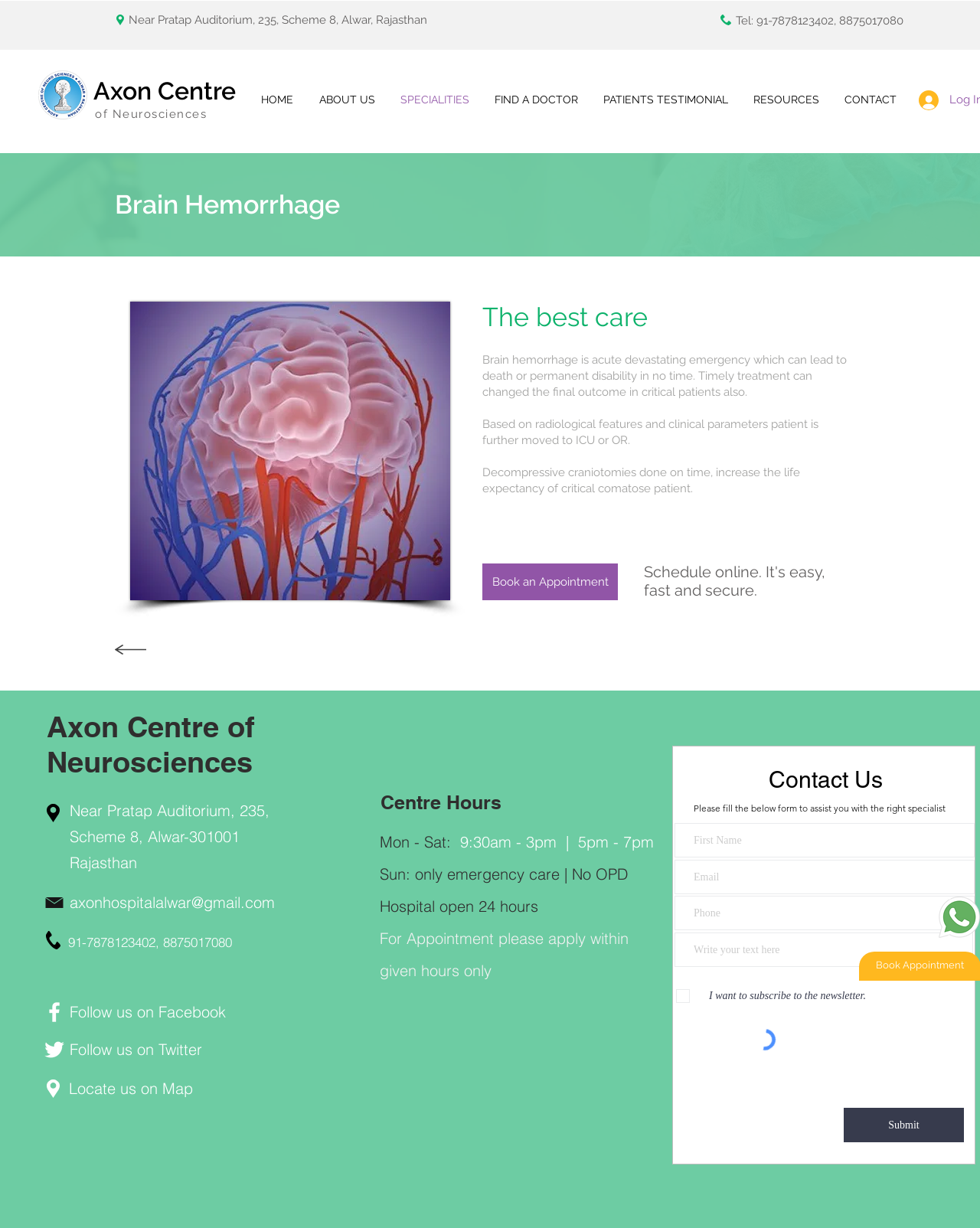Can you pinpoint the bounding box coordinates for the clickable element required for this instruction: "Check out Facebook page"? The coordinates should be four float numbers between 0 and 1, i.e., [left, top, right, bottom].

None